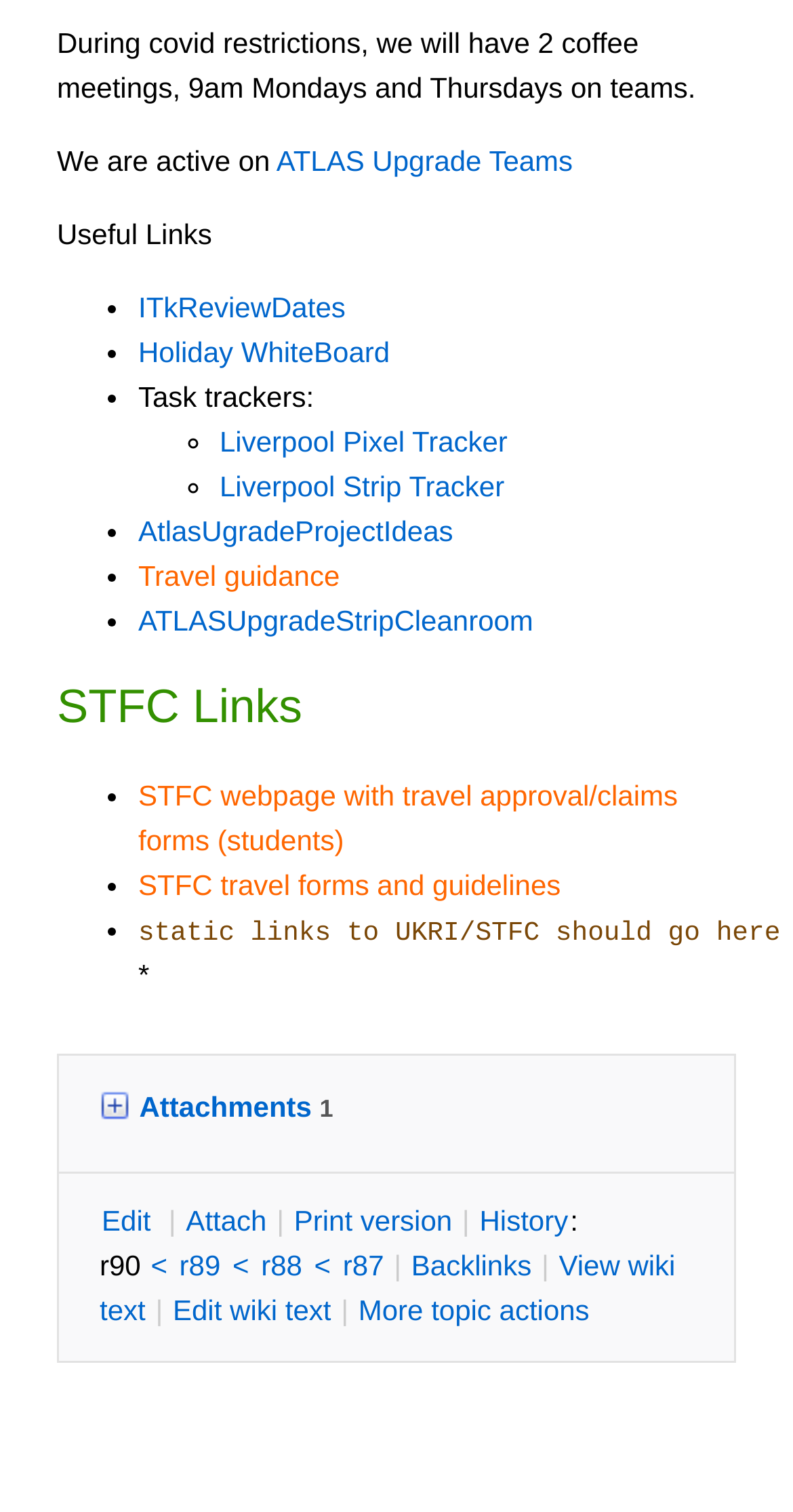Provide a one-word or one-phrase answer to the question:
What is the name of the project mentioned on the webpage?

AtlasUgradeProject